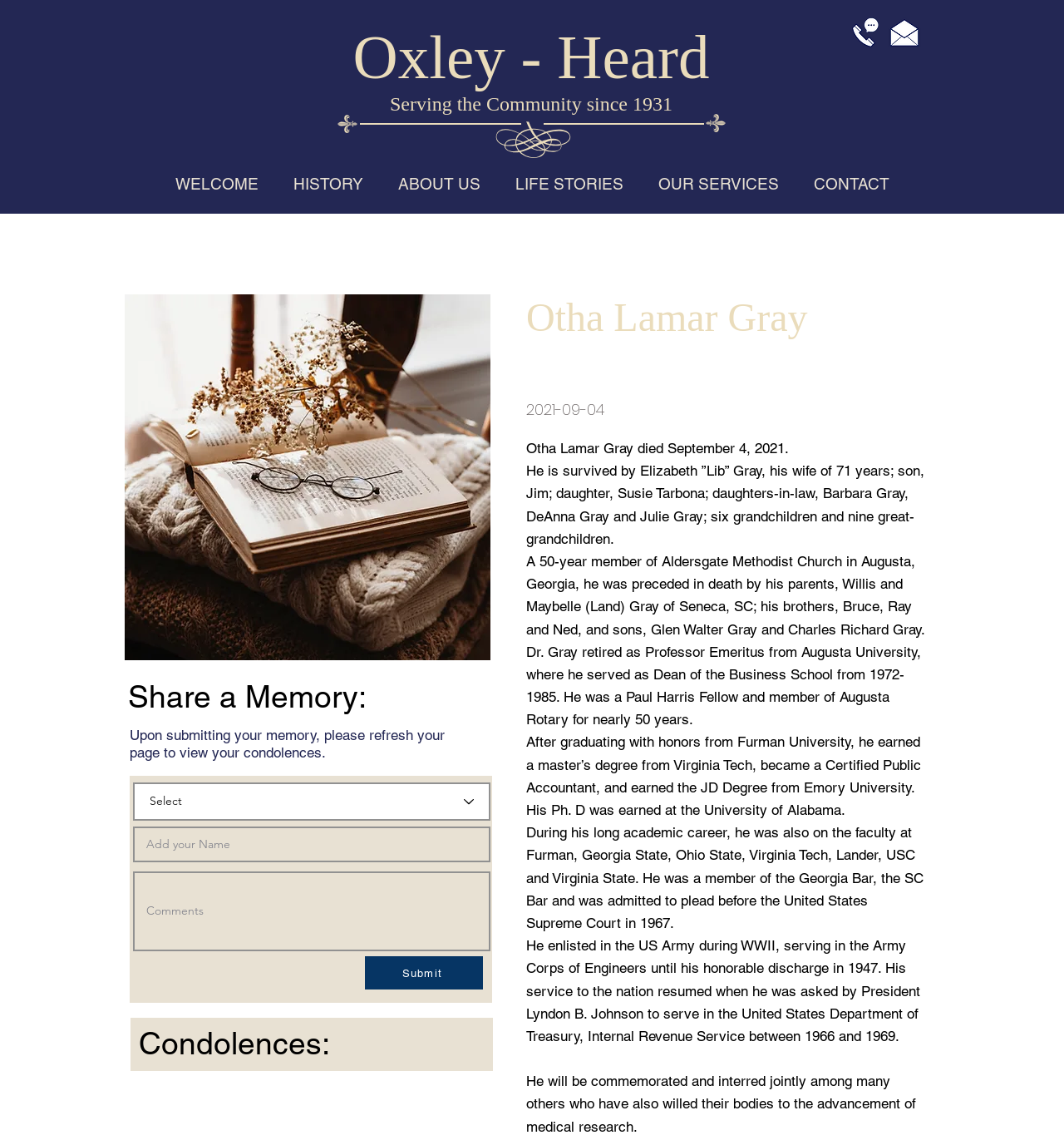What was Otha Lamar Gray's role at Augusta University?
Answer the question with a single word or phrase derived from the image.

Dean of the Business School